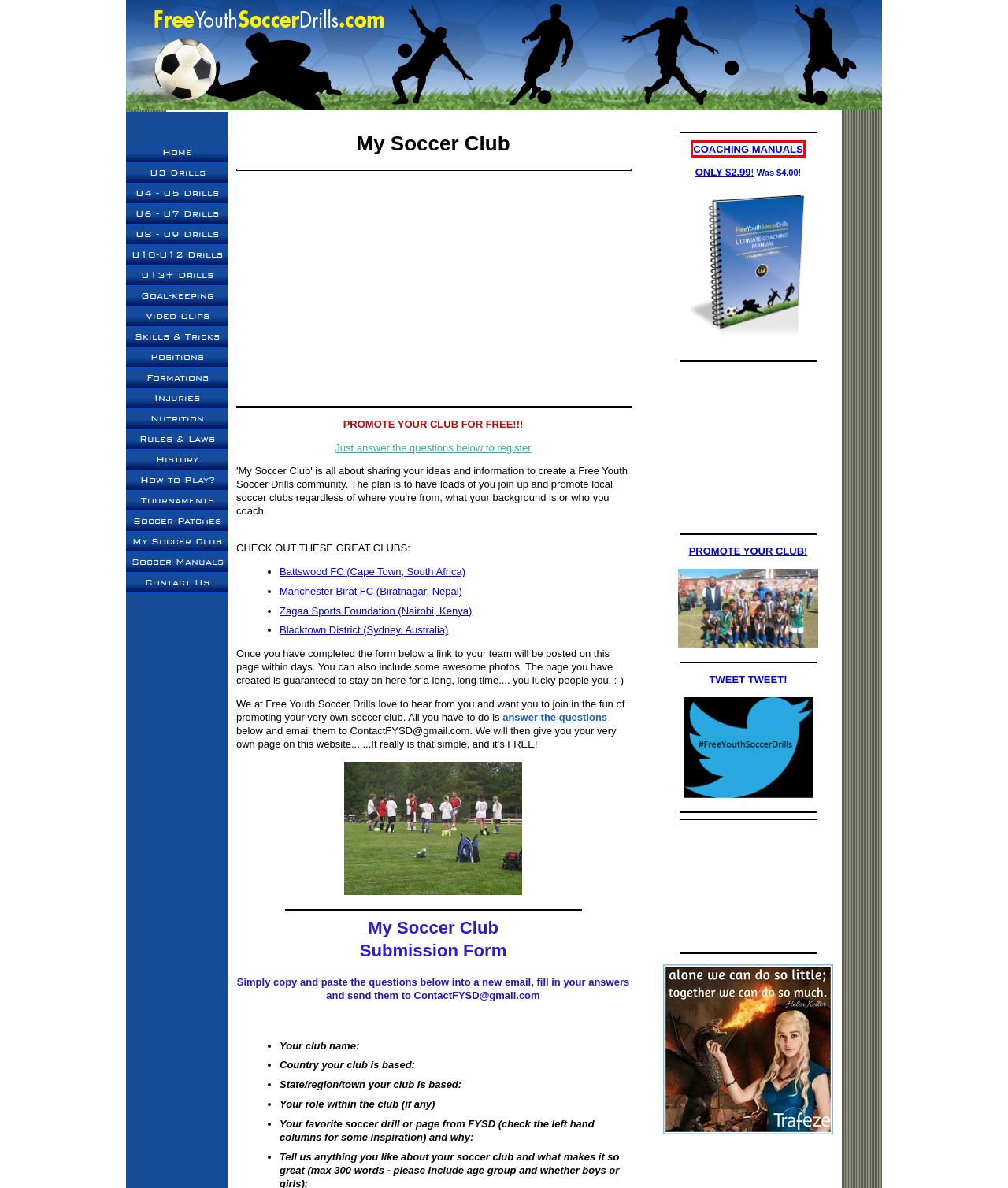Analyze the screenshot of a webpage that features a red rectangle bounding box. Pick the webpage description that best matches the new webpage you would see after clicking on the element within the red bounding box. Here are the candidates:
A. Learn Free Youth Soccer Drills!
B. My Soccer Club: Blacktown District
C. My Soccer Club team page - Battswood FC
D. Solo Build It! (SBI!): Solopreneurs Build A Profitable Online Business
E. The privacy policy for Free Youth Soccer Drills
F. Soccer coaching manuals from free youth soccer drills!
G. My Soccer Club team page - Manchester Birat
H. My Soccer Club team page - Zagaa Sports Foundation

F